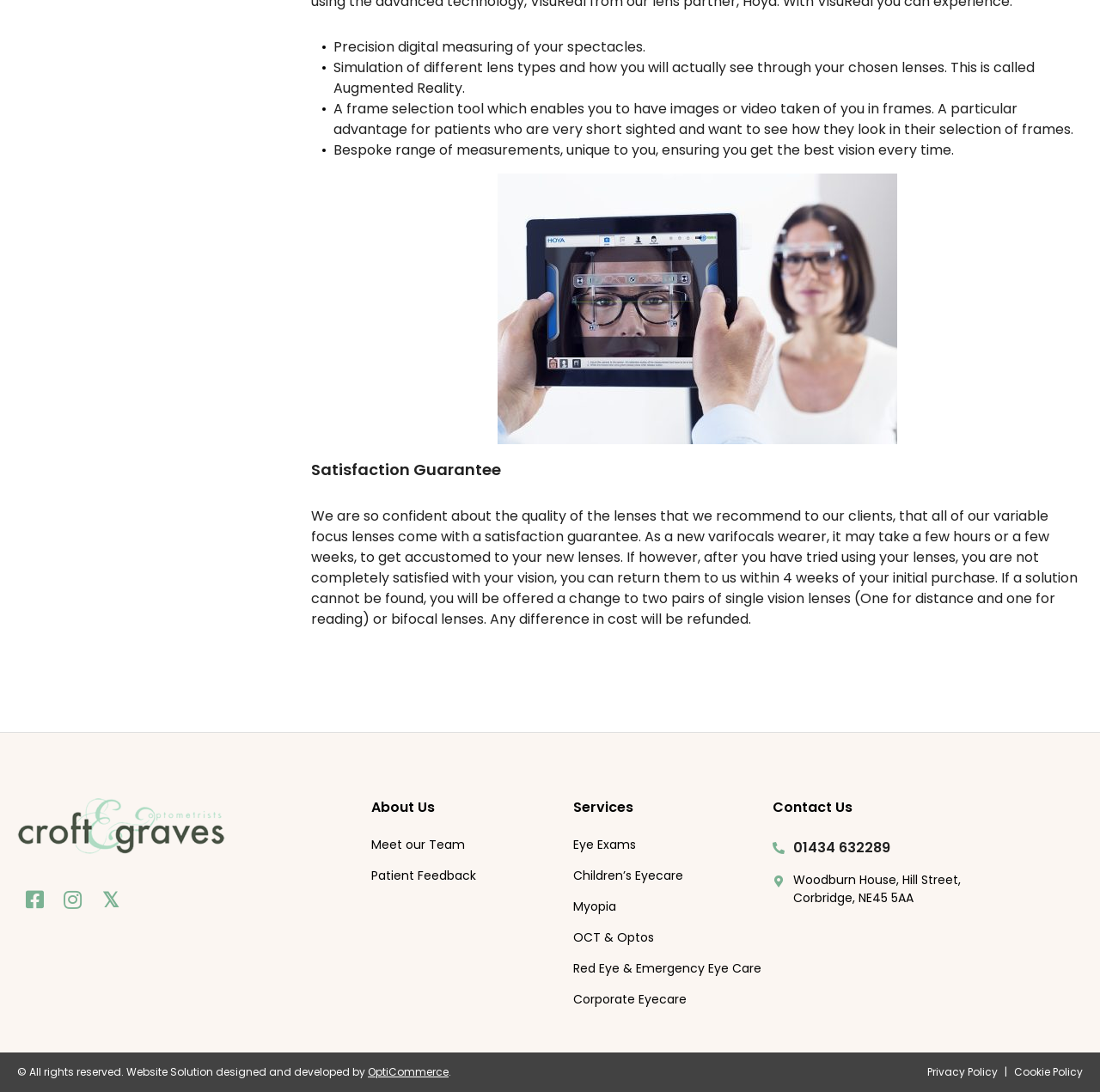How can users contact the website's team?
Answer the question with a single word or phrase by looking at the picture.

Phone number and address